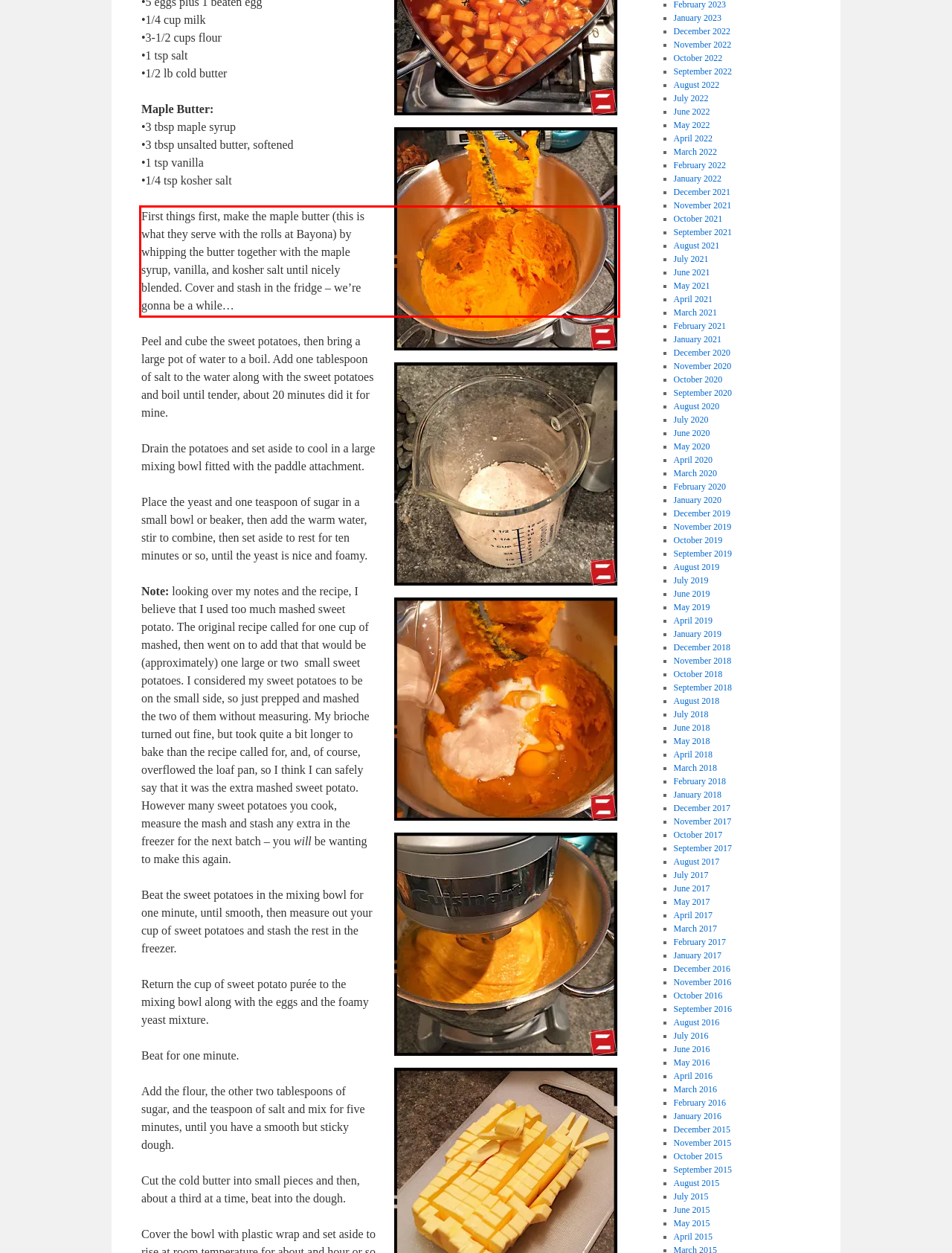Look at the webpage screenshot and recognize the text inside the red bounding box.

First things first, make the maple butter (this is what they serve with the rolls at Bayona) by whipping the butter together with the maple syrup, vanilla, and kosher salt until nicely blended. Cover and stash in the fridge – we’re gonna be a while…